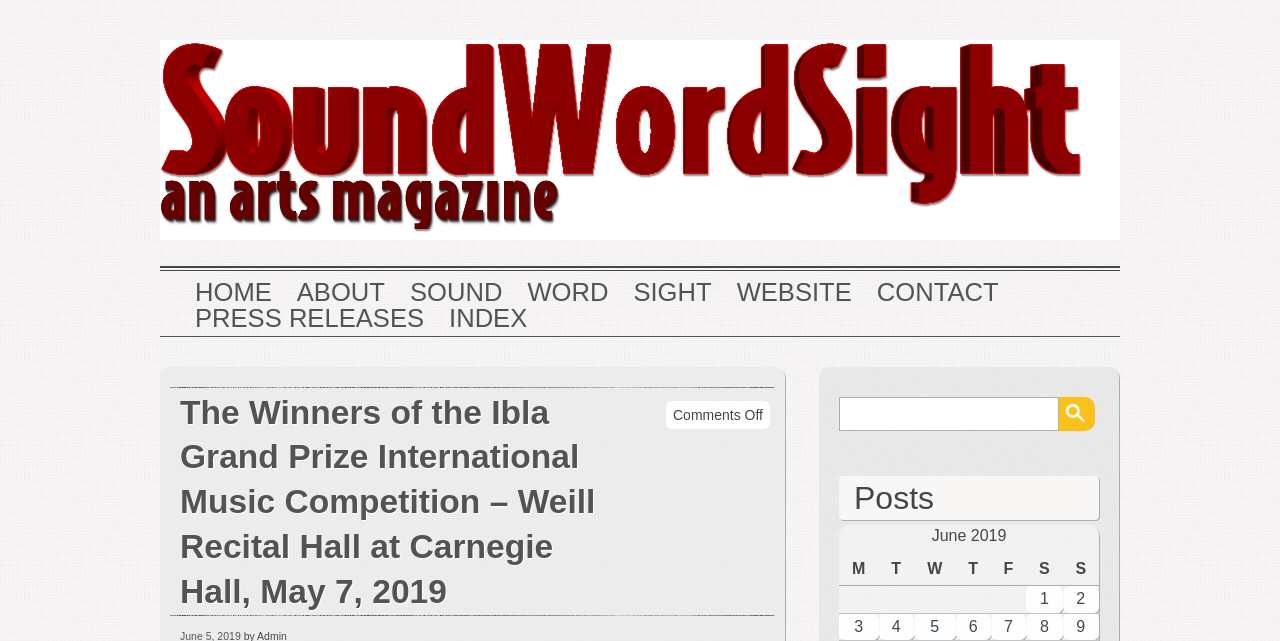How many columns are in the table?
Answer the question with a detailed explanation, including all necessary information.

I counted the number of columnheader elements in the table, which are 'M', 'T', 'W', 'T', 'F', 'S', and 'S'.